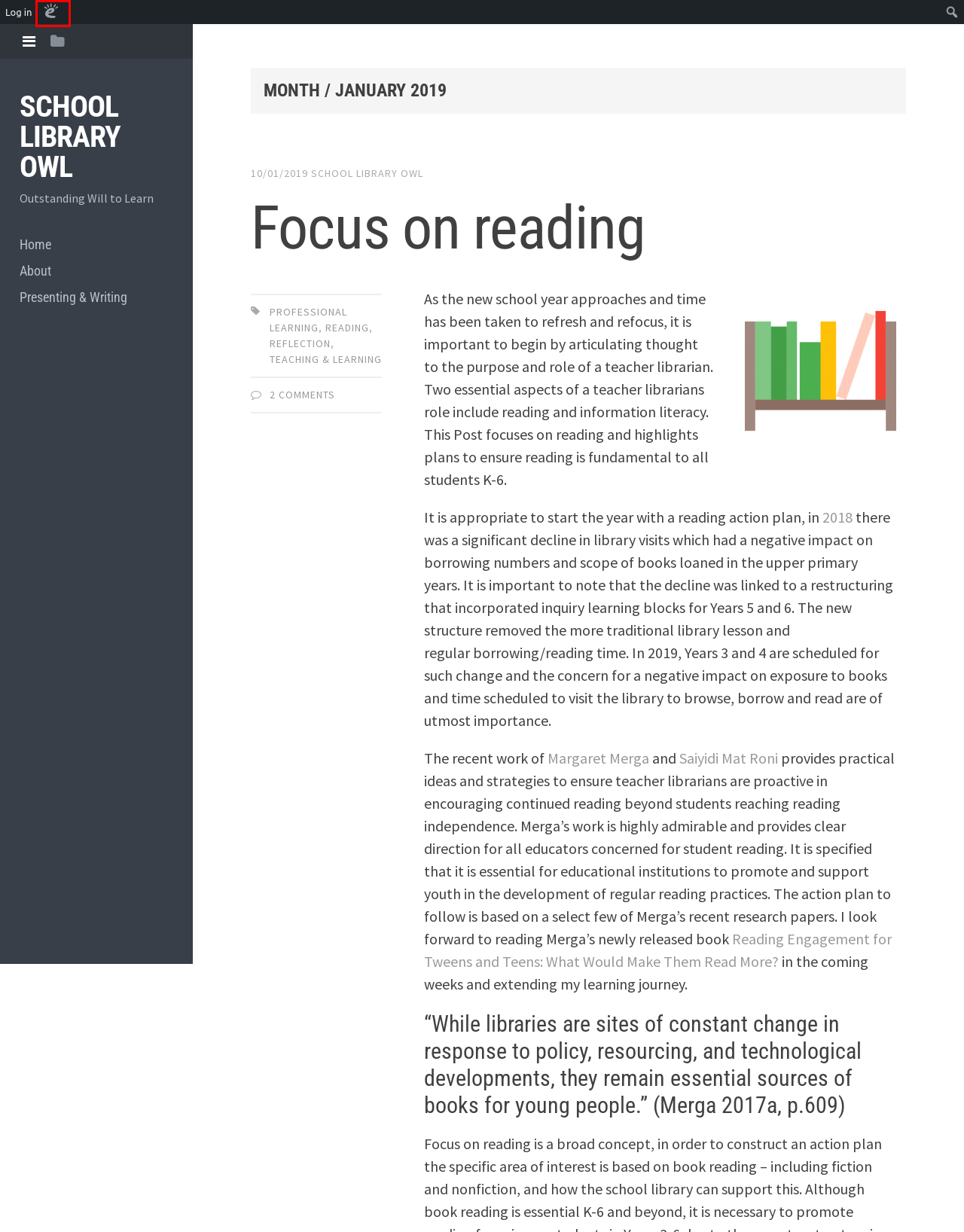Given a webpage screenshot with a UI element marked by a red bounding box, choose the description that best corresponds to the new webpage that will appear after clicking the element. The candidates are:
A. Reflection | School Library Owl
B. About | School Library Owl
C. Log In ‹ School Library Owl — WordPress
D. Reading | School Library Owl
E. Log In ‹ Edublogs – free blogs for education — WordPress
F. Presenting & Writing | School Library Owl
G. Focus on reading | School Library Owl
H. Professional Learning | School Library Owl

E